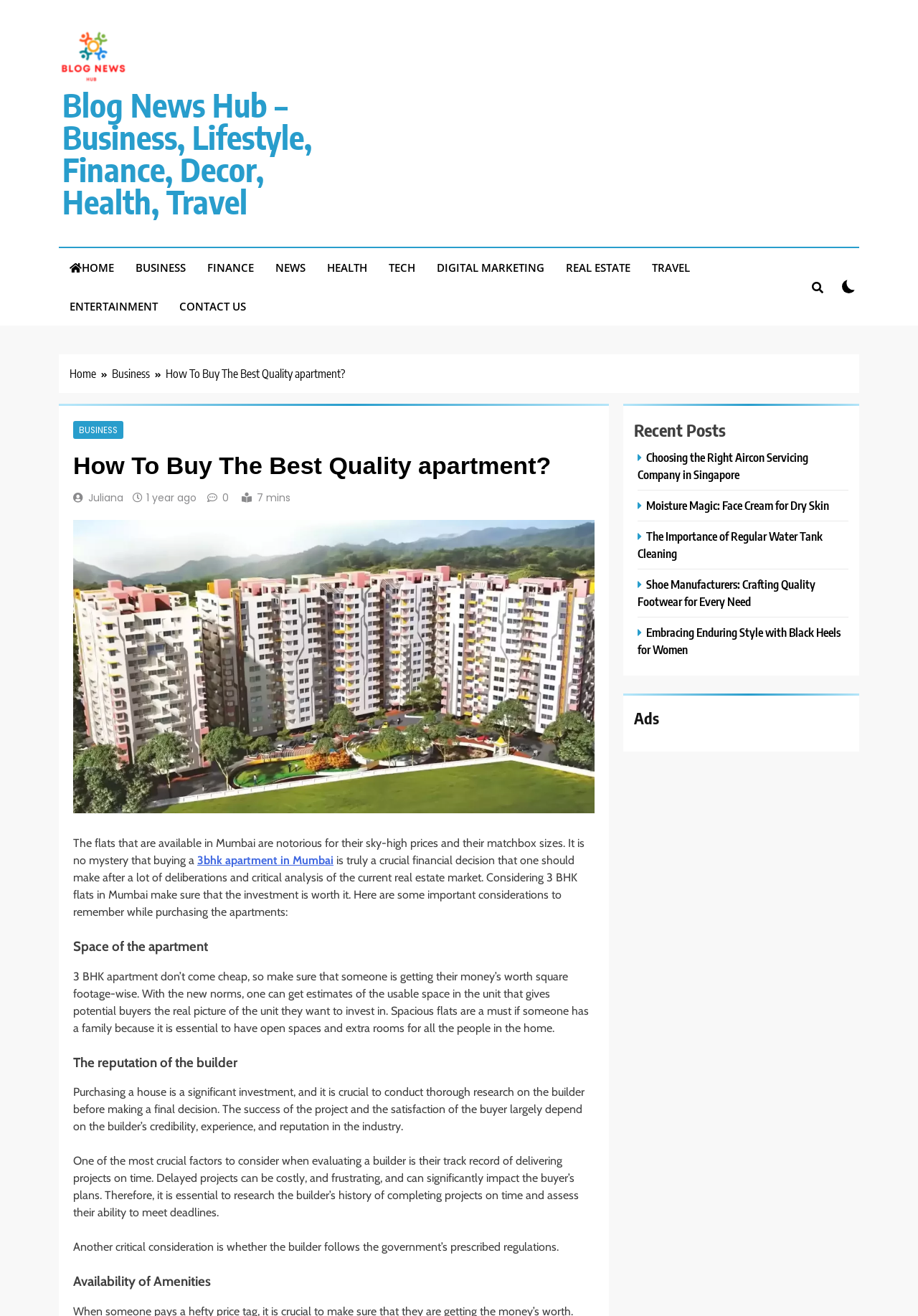Determine the bounding box coordinates of the target area to click to execute the following instruction: "Click on the 'CONTACT US' link."

[0.184, 0.218, 0.28, 0.247]